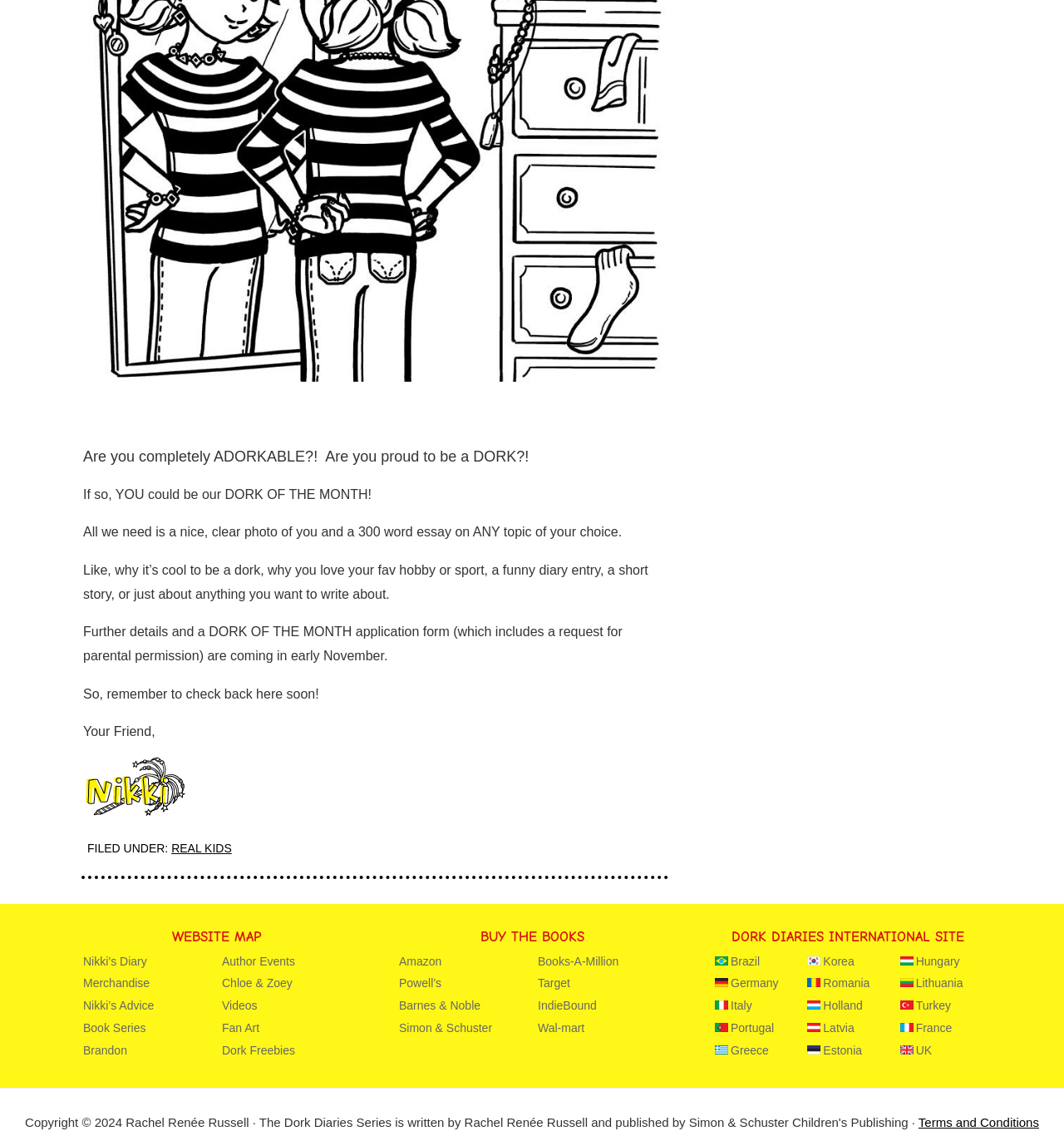Using the provided description Chloe & Zoey, find the bounding box coordinates for the UI element. Provide the coordinates in (top-left x, top-left y, bottom-right x, bottom-right y) format, ensuring all values are between 0 and 1.

[0.209, 0.856, 0.275, 0.868]